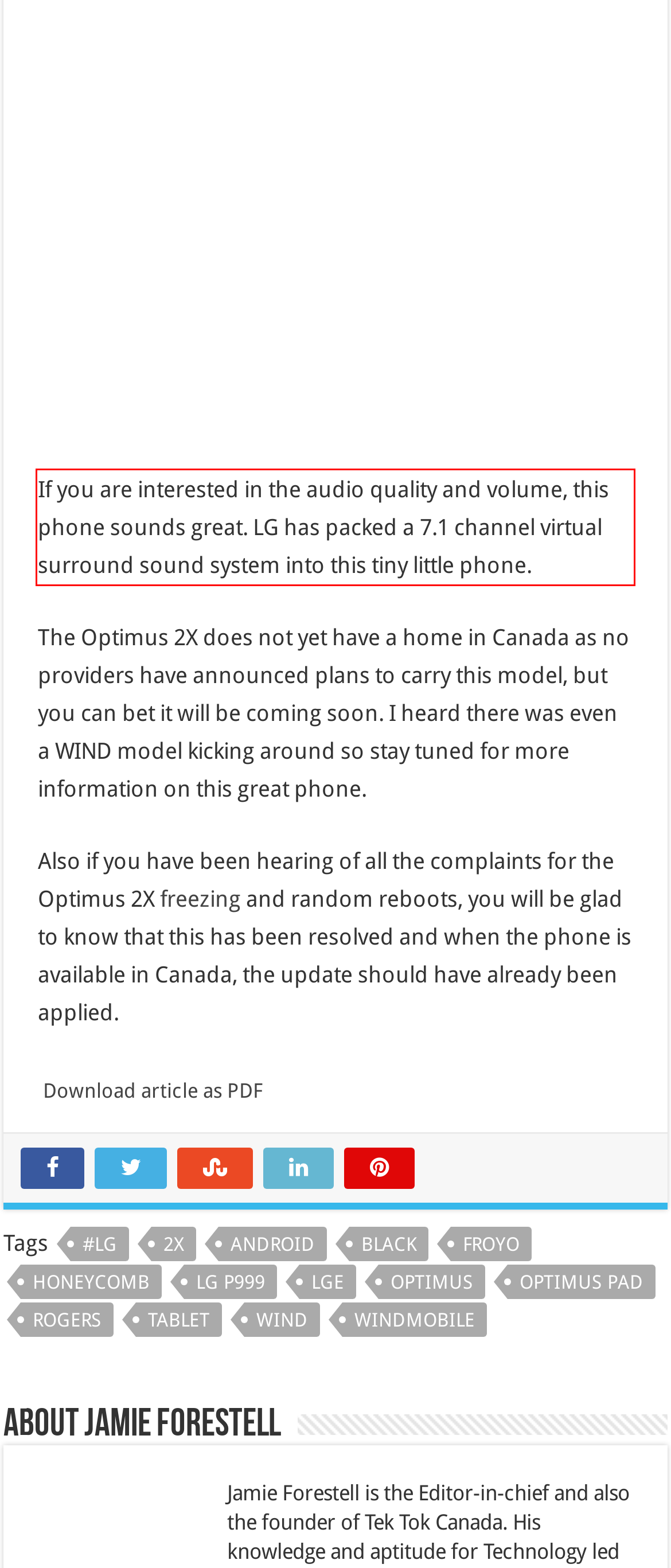Within the screenshot of a webpage, identify the red bounding box and perform OCR to capture the text content it contains.

If you are interested in the audio quality and volume, this phone sounds great. LG has packed a 7.1 channel virtual surround sound system into this tiny little phone.